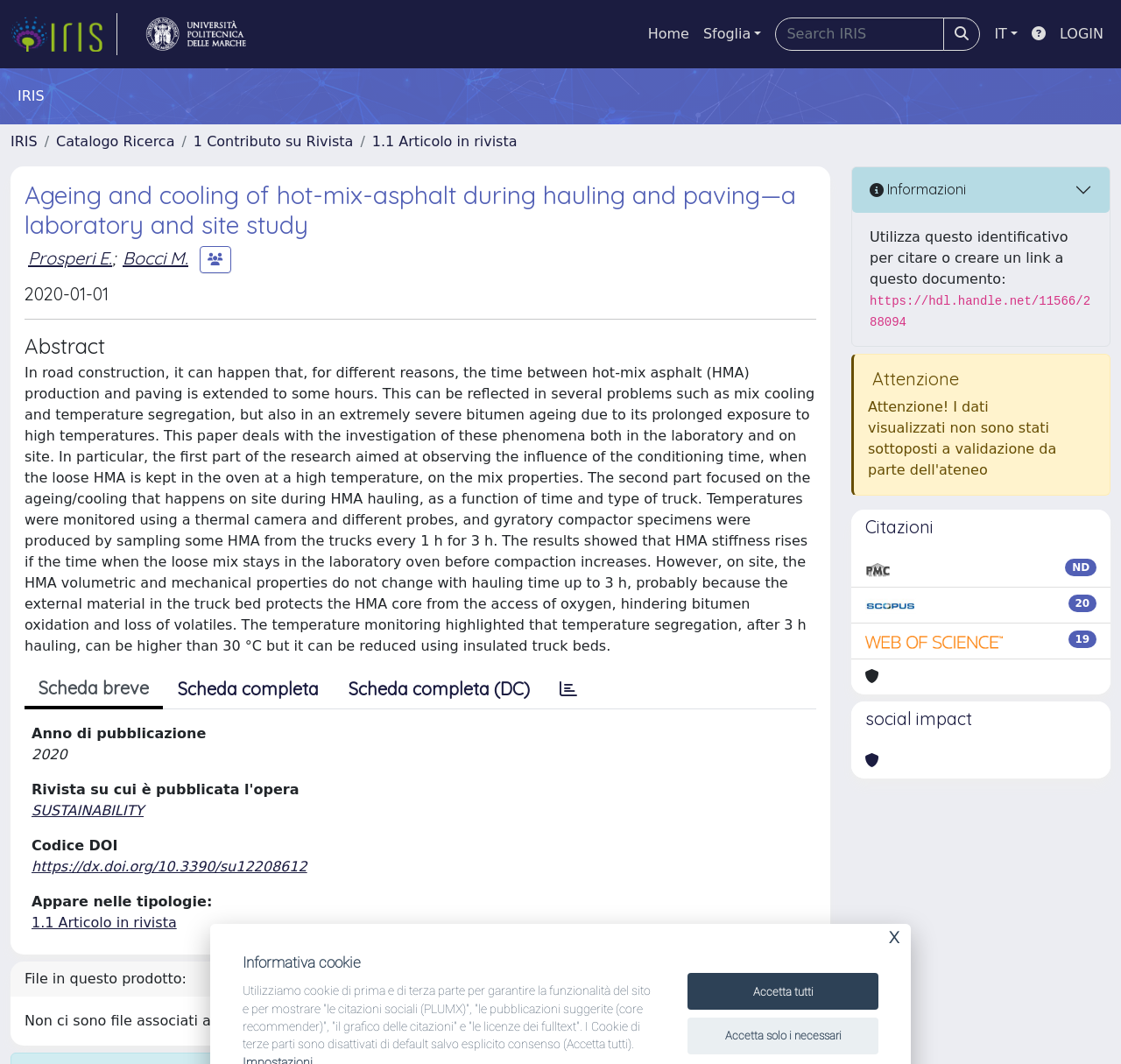Determine the bounding box coordinates for the area that needs to be clicked to fulfill this task: "Read the 'Terms of Use'". The coordinates must be given as four float numbers between 0 and 1, i.e., [left, top, right, bottom].

None